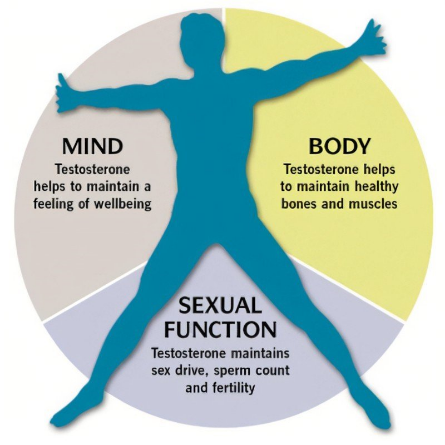Answer in one word or a short phrase: 
What are the three aspects of male health linked by testosterone?

Mental well-being, physical vitality, and sexual health